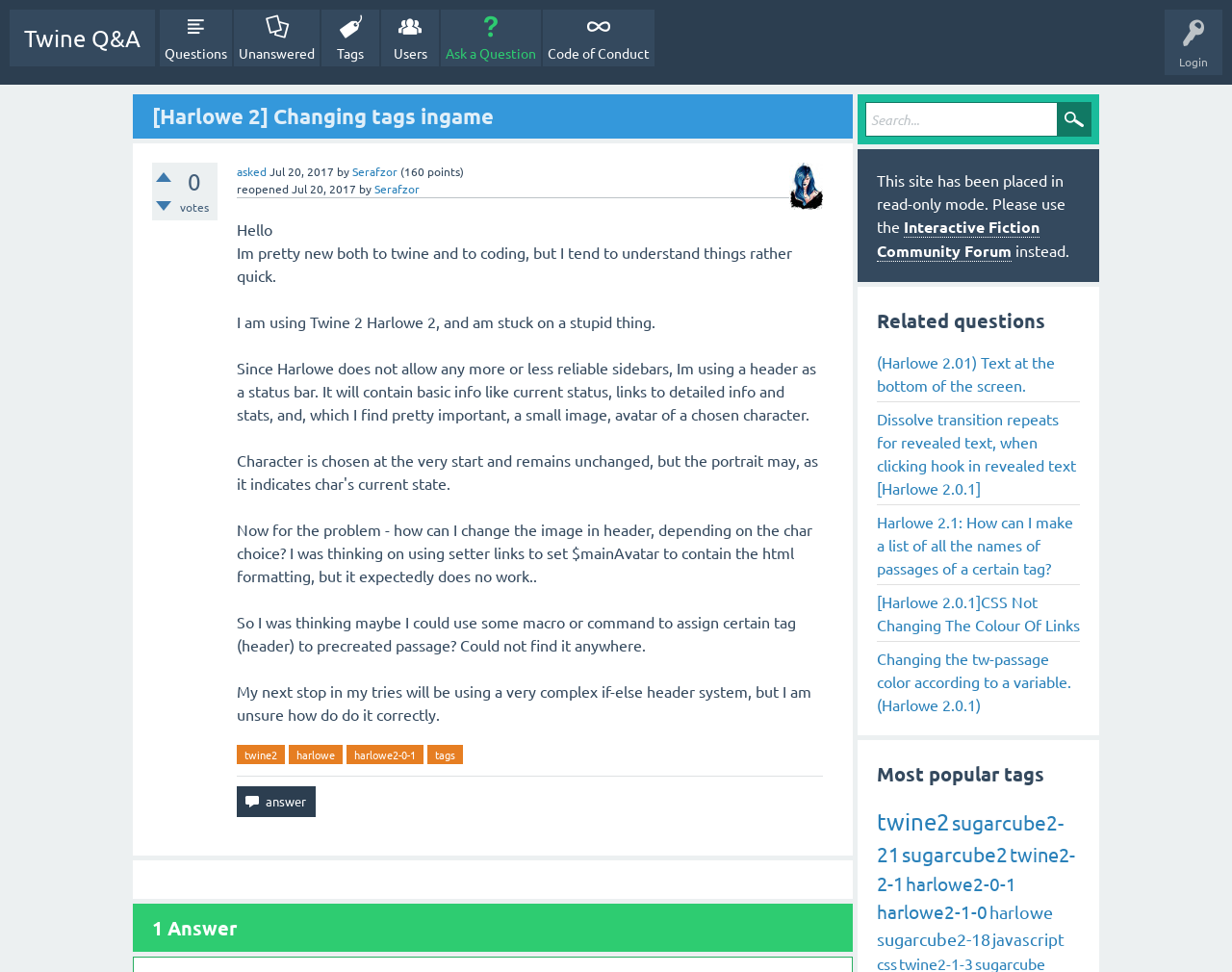Specify the bounding box coordinates of the region I need to click to perform the following instruction: "View the question asked by Serafzor". The coordinates must be four float numbers in the range of 0 to 1, i.e., [left, top, right, bottom].

[0.286, 0.168, 0.323, 0.184]